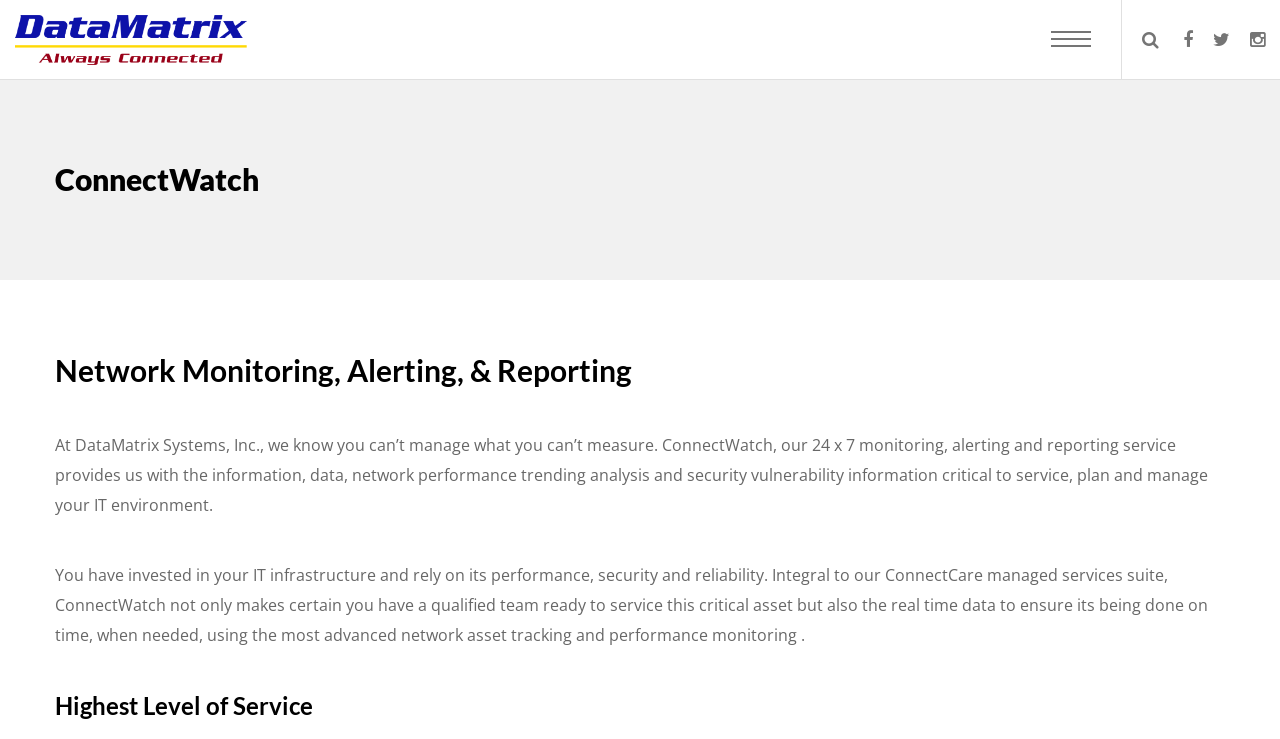Please provide a detailed answer to the question below by examining the image:
What is the purpose of ConnectWatch?

The webpage states that ConnectWatch provides information, data, and analysis critical to service, plan, and manage IT environments, and it is also mentioned as part of the ConnectCare managed services suite.